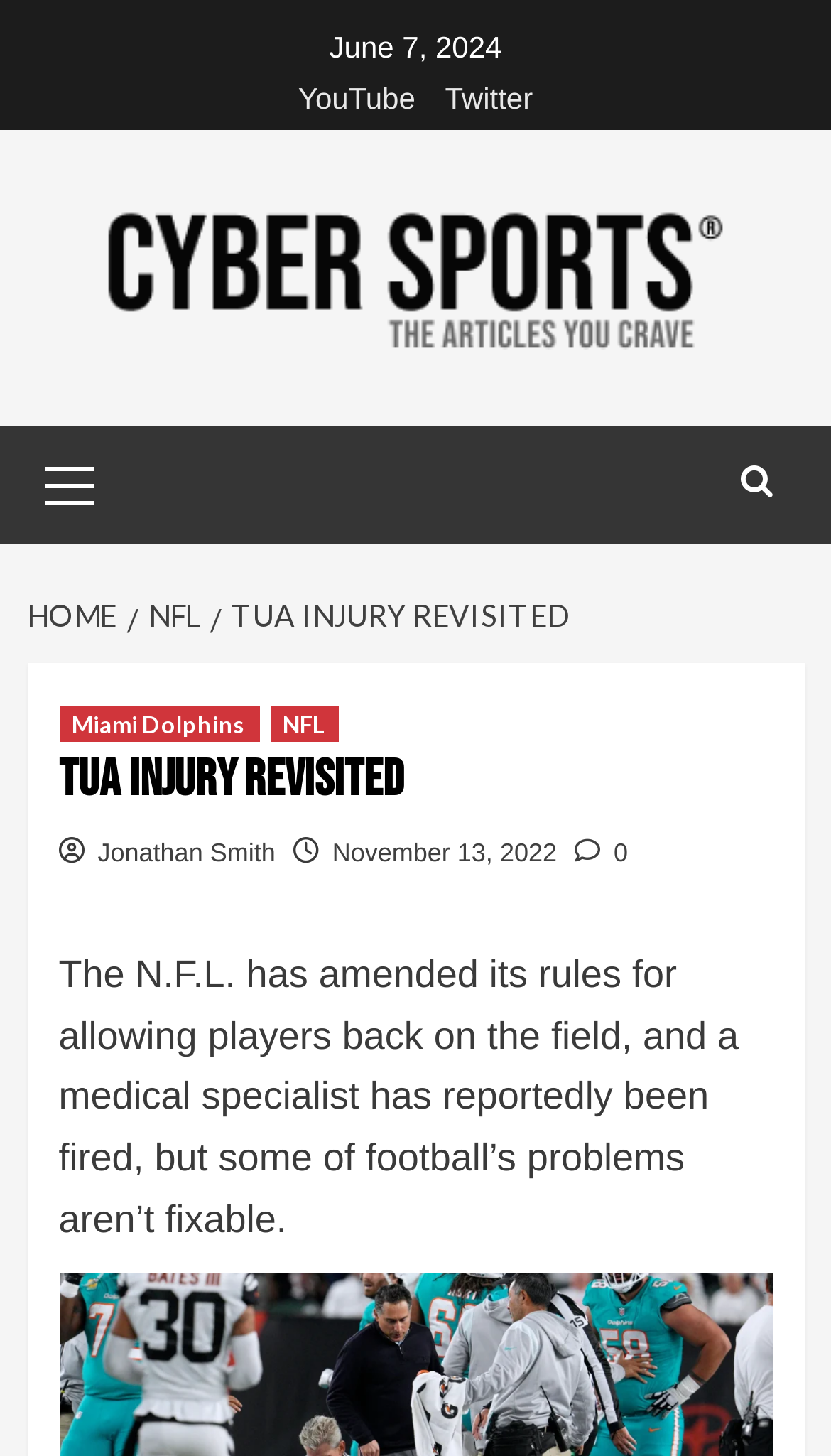Can you determine the bounding box coordinates of the area that needs to be clicked to fulfill the following instruction: "Click on AWS Devops Services"?

None